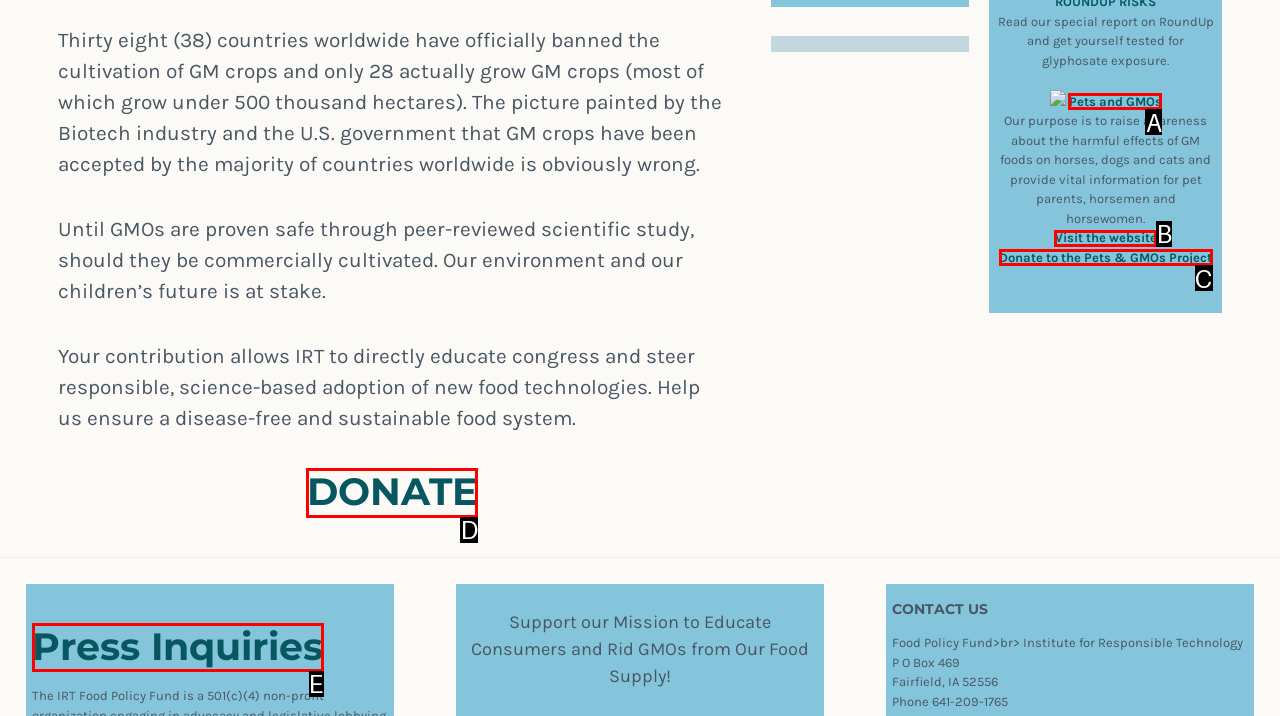Based on the description: DONATE, identify the matching lettered UI element.
Answer by indicating the letter from the choices.

D